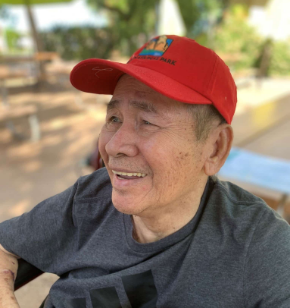What is the man's demeanor in the image?
Refer to the screenshot and deliver a thorough answer to the question presented.

The caption describes the man as appearing to be outdoors, sitting comfortably and smiling, conveying warmth and gentleness, which suggests that he has a friendly and peaceful demeanor in the image.